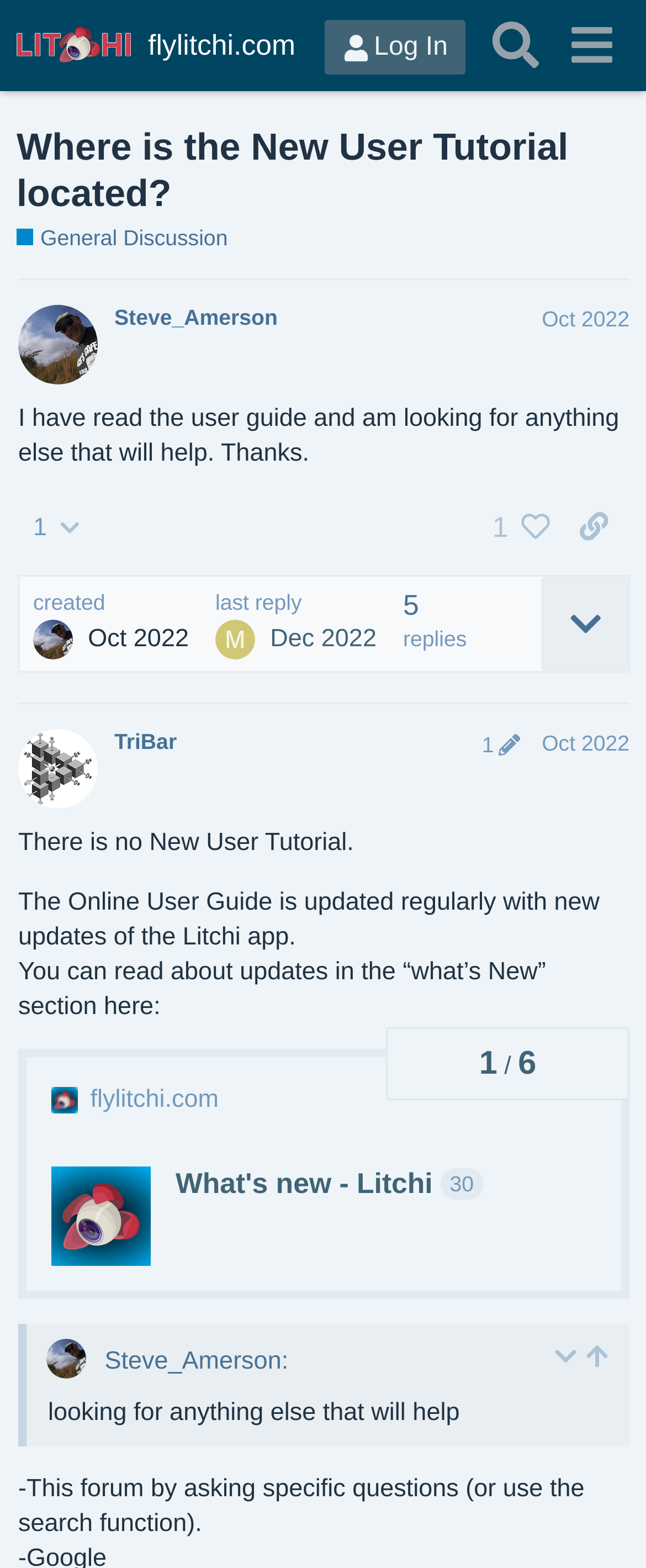Reply to the question with a brief word or phrase: How many replies are there to the post?

1